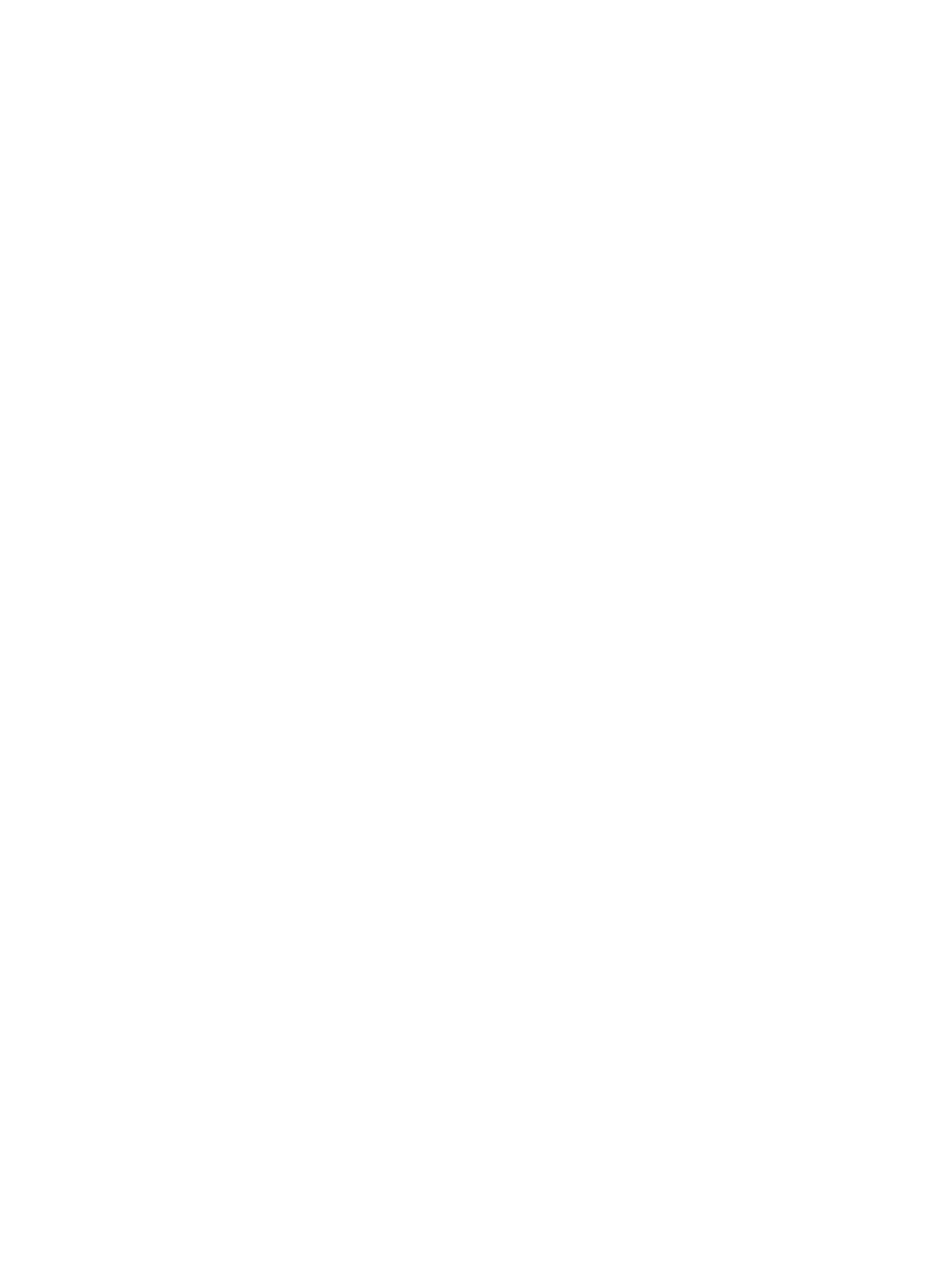Answer this question using a single word or a brief phrase:
How many images are on this webpage?

30